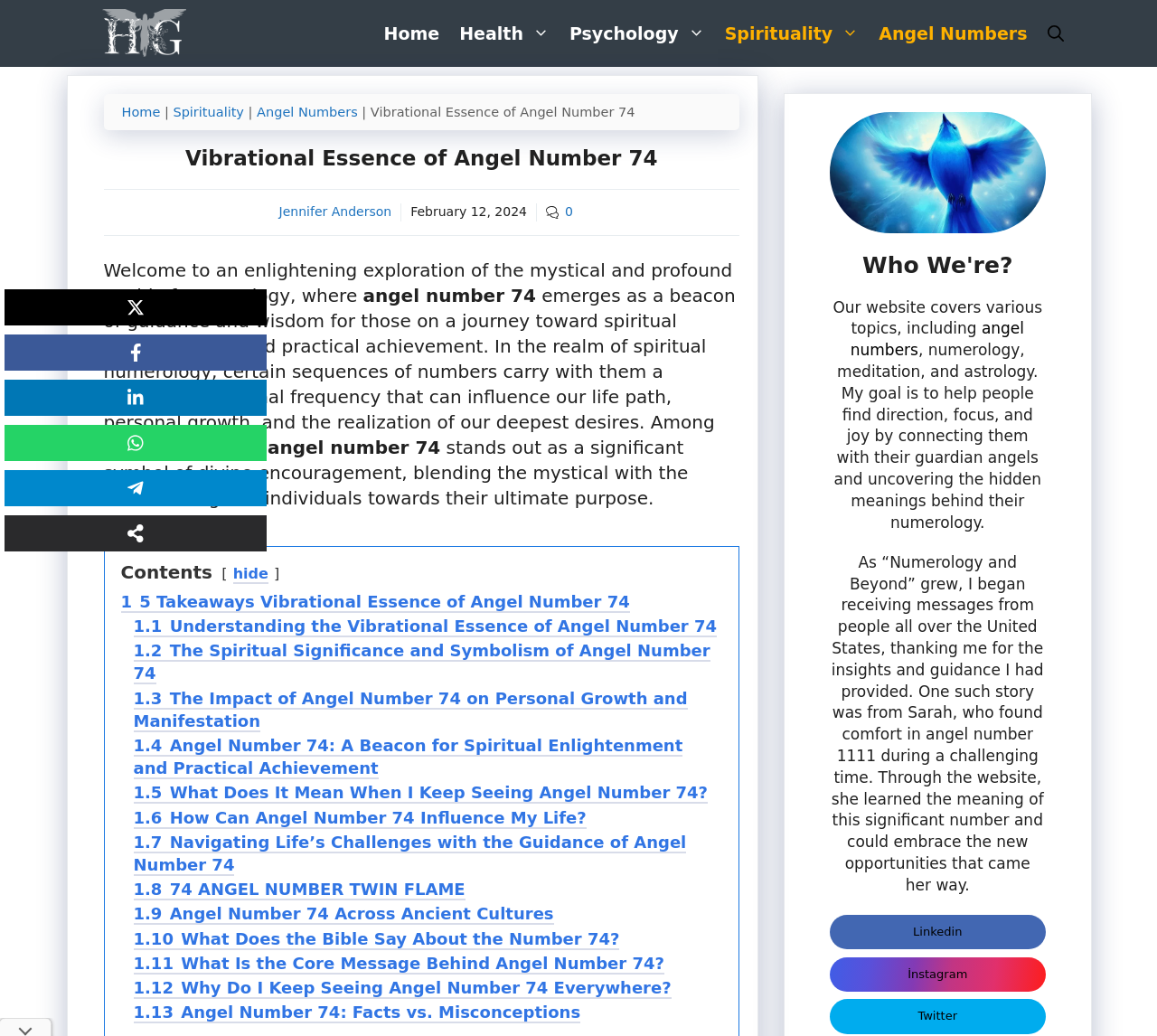What is the date of the current article?
Look at the webpage screenshot and answer the question with a detailed explanation.

I found the date of the current article by looking at the time element below the heading, which shows the date 'February 12, 2024'.